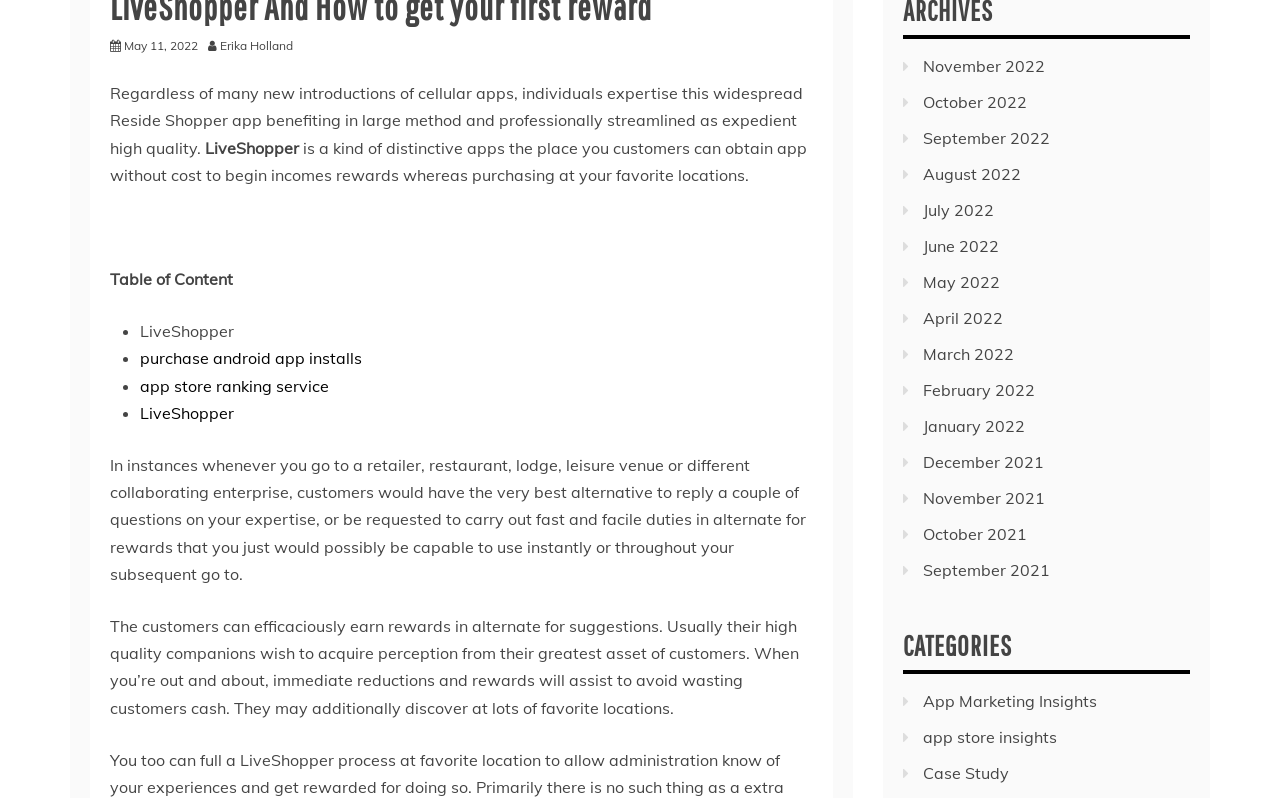Identify the bounding box for the UI element described as: "purchase android app installs". Ensure the coordinates are four float numbers between 0 and 1, formatted as [left, top, right, bottom].

[0.109, 0.437, 0.283, 0.462]